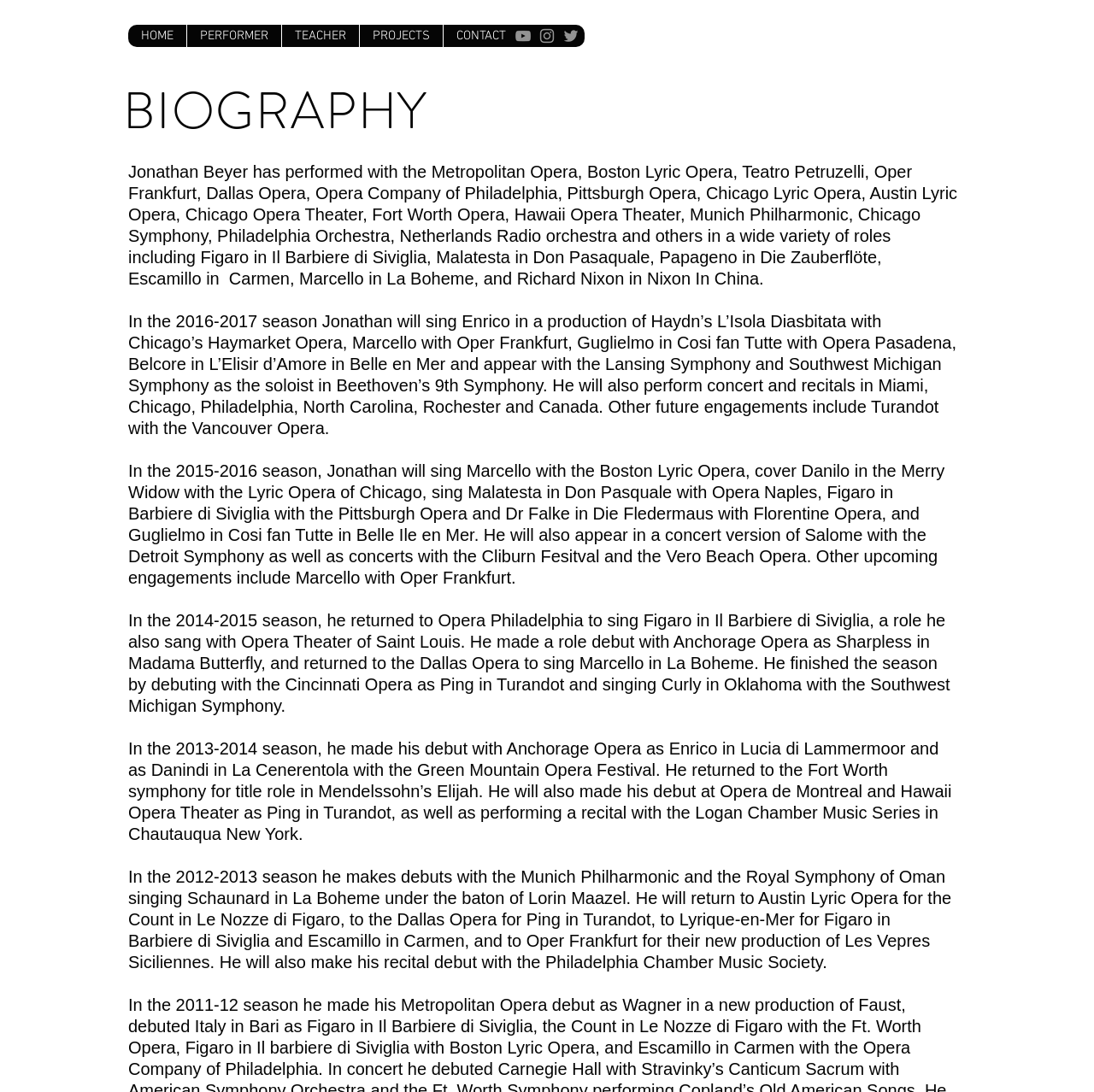Please reply to the following question using a single word or phrase: 
What is the name of the opera where Jonathan Beyer sang the role of Enrico?

L'Isola Disabitata